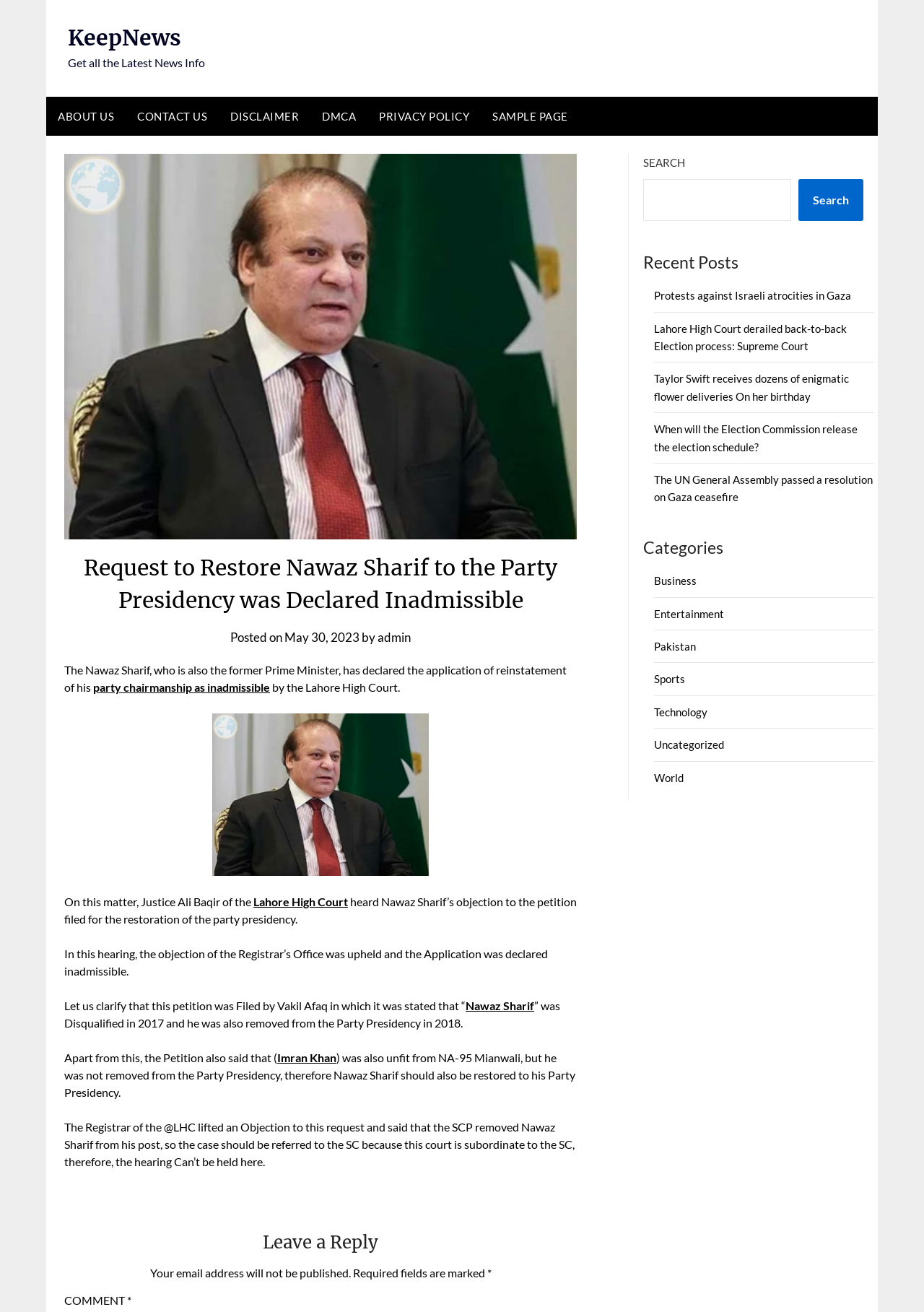Based on the image, please elaborate on the answer to the following question:
What are the categories of news available on the website?

I determined the categories of news available on the website by looking at the 'Categories' section, which lists out the different categories of news that are available on the website.